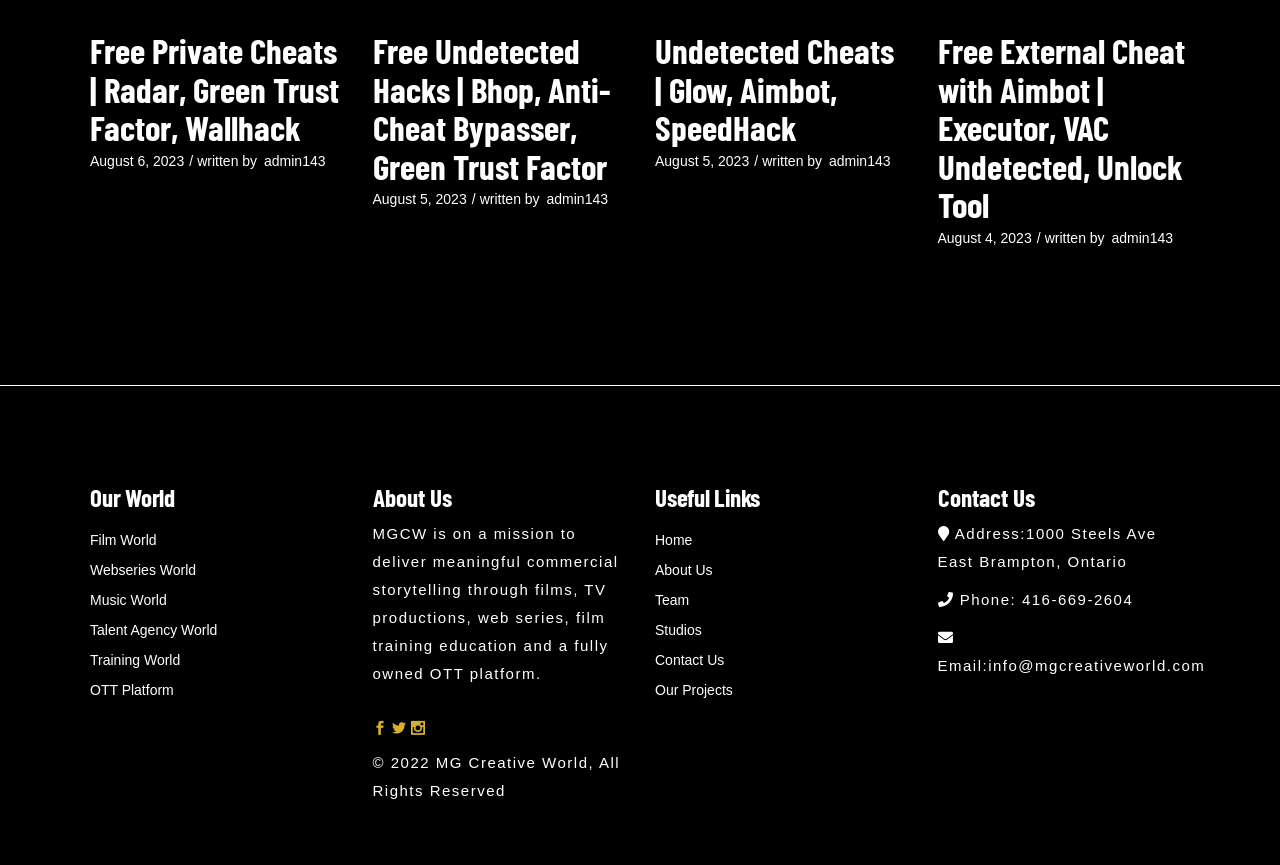What is the phone number for Contact Us? Analyze the screenshot and reply with just one word or a short phrase.

416-669-2604